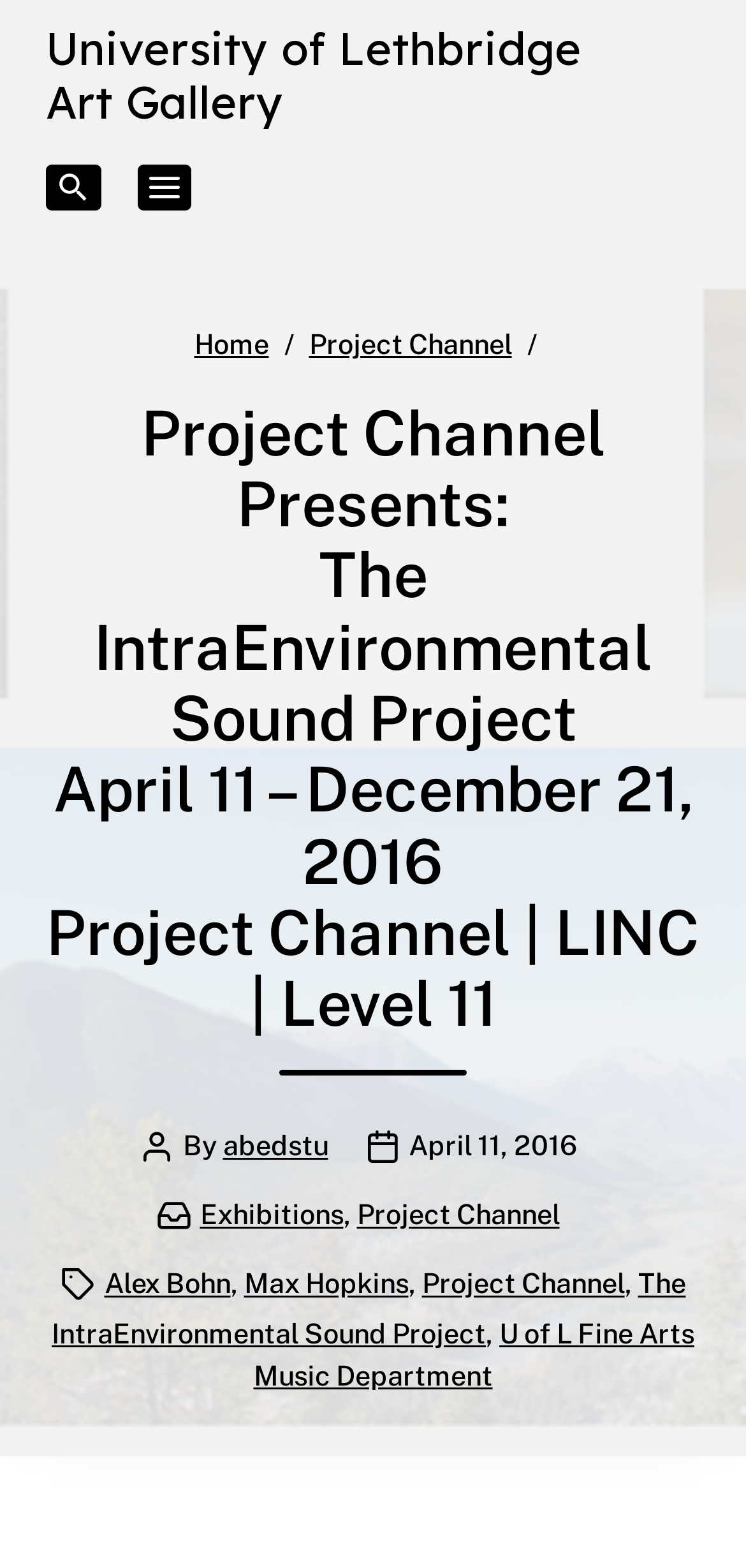Identify the bounding box coordinates of the area you need to click to perform the following instruction: "view author profile".

[0.299, 0.72, 0.44, 0.74]